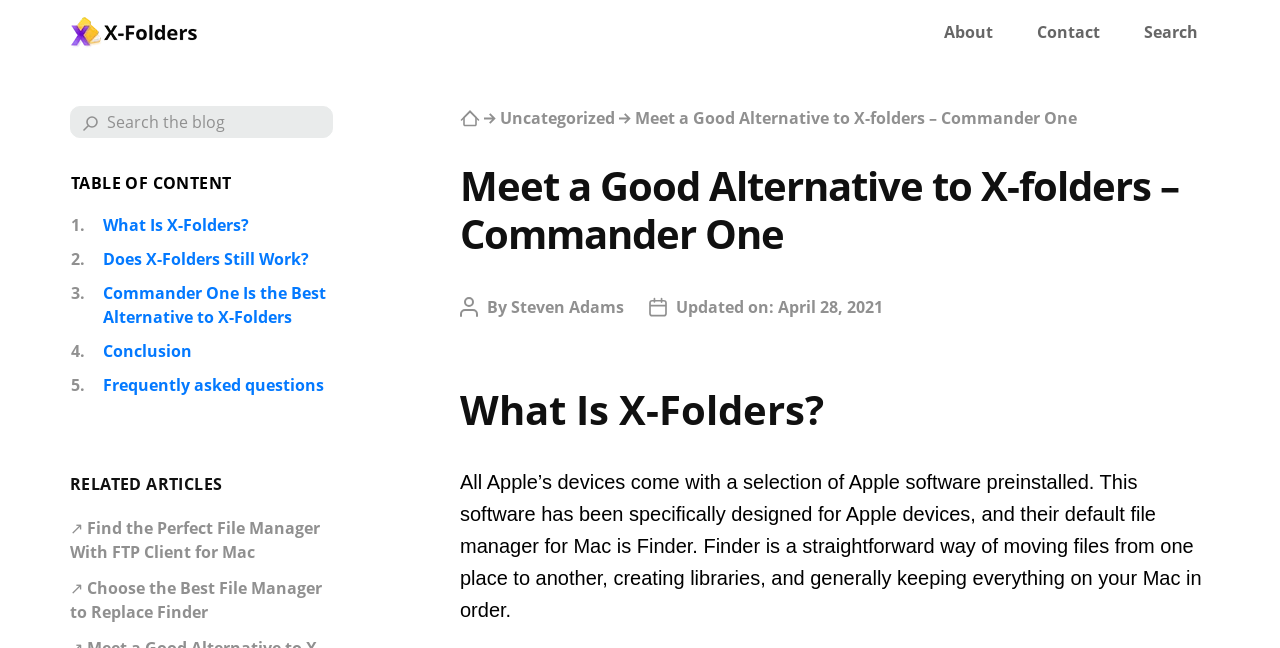Pinpoint the bounding box coordinates for the area that should be clicked to perform the following instruction: "Click on 'About'".

[0.728, 0.025, 0.785, 0.074]